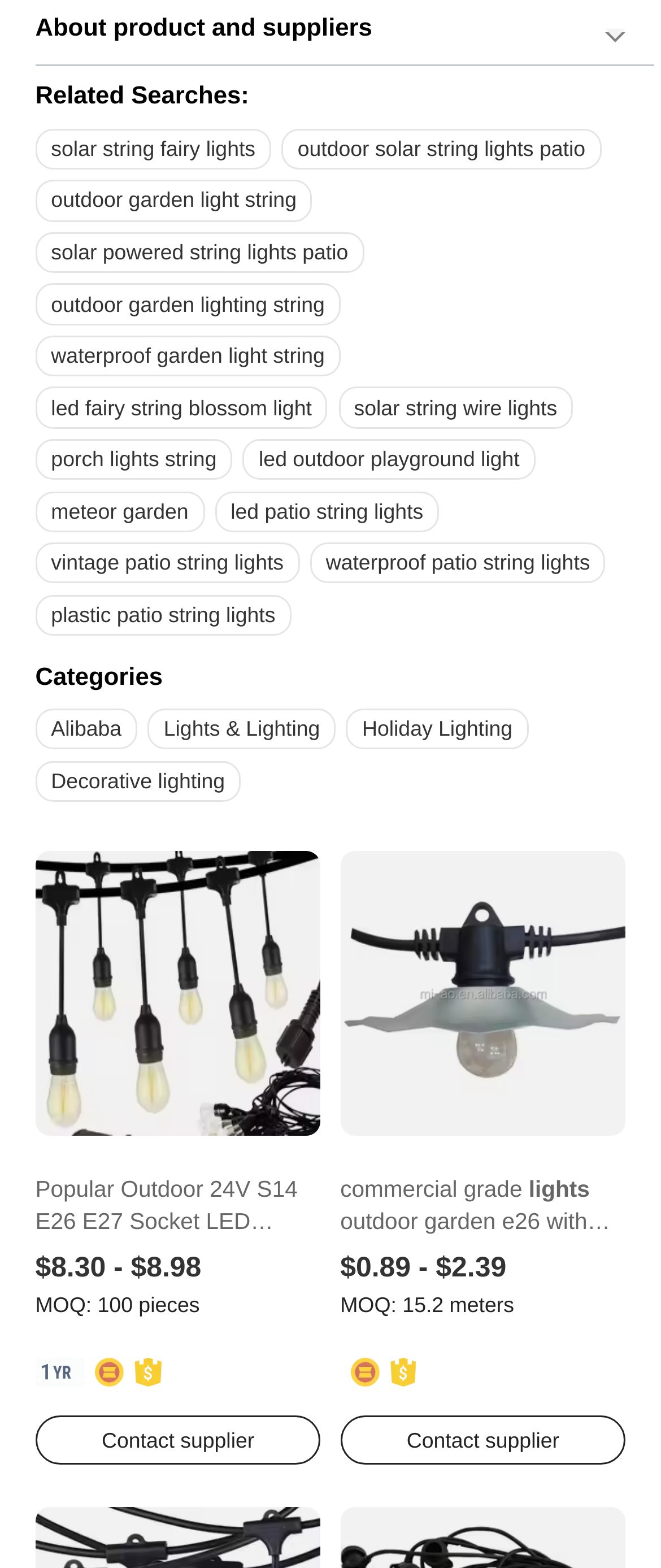Identify the bounding box coordinates for the UI element described as: "led fairy string blossom light". The coordinates should be provided as four floats between 0 and 1: [left, top, right, bottom].

[0.053, 0.247, 0.496, 0.273]